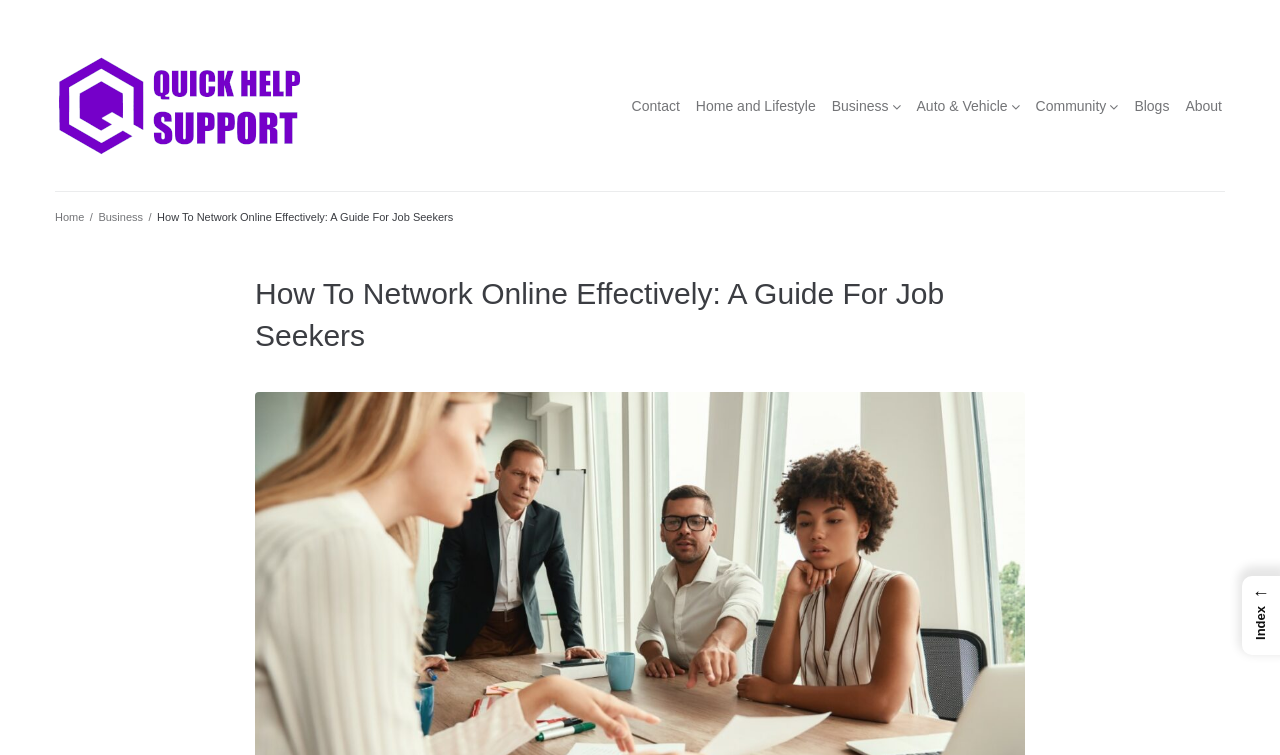Identify the bounding box for the element characterized by the following description: "touristic places".

None